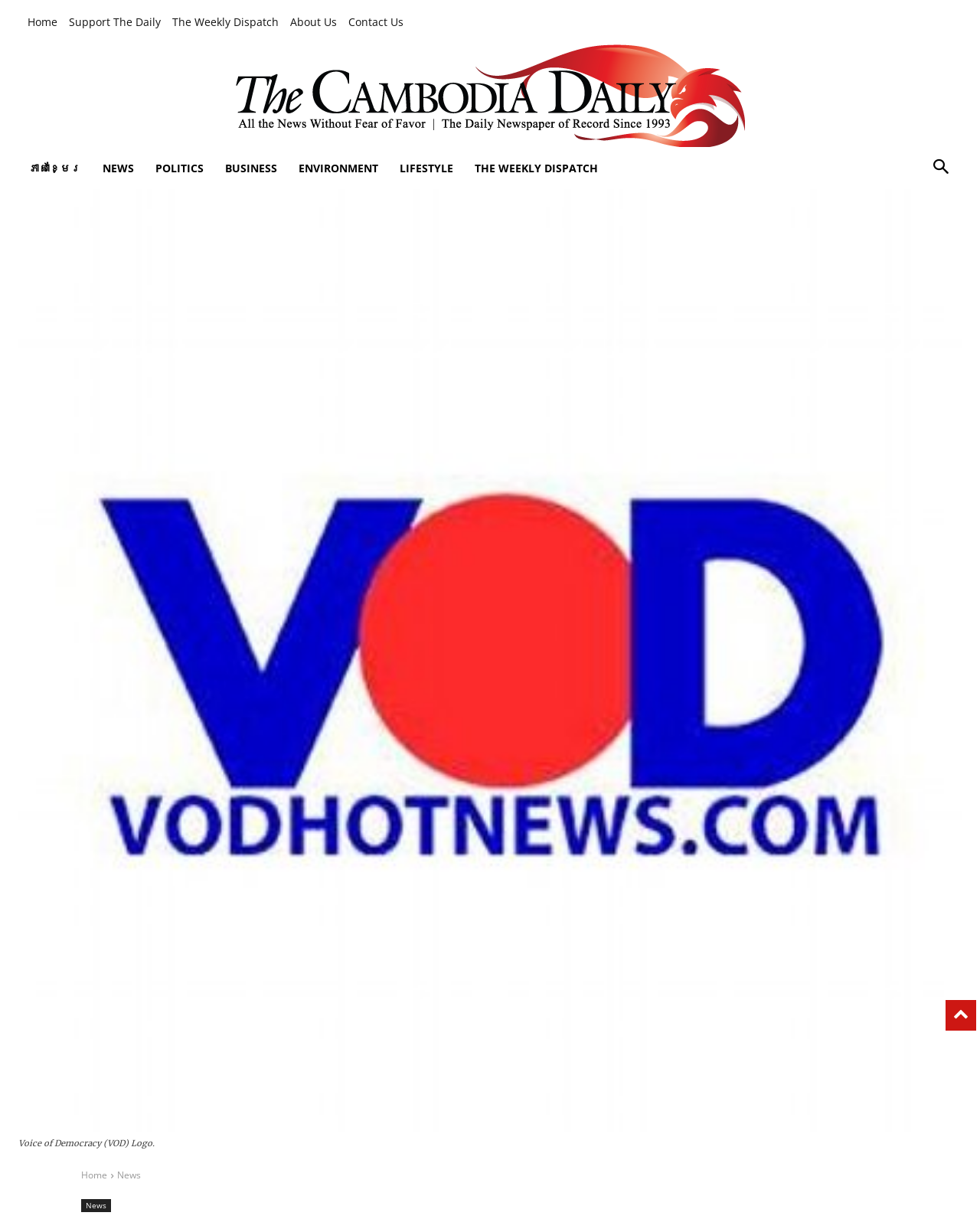What is the language option available?
Please respond to the question with a detailed and well-explained answer.

I found a link near the top of the webpage with the text 'ភាសាខ្មែរ', which is the Khmer language. This suggests that the language option available is Khmer.